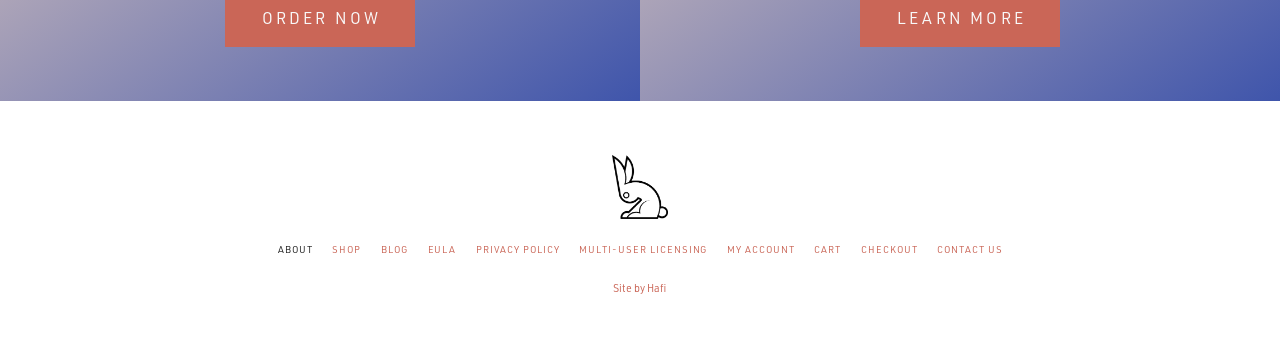Please specify the bounding box coordinates of the region to click in order to perform the following instruction: "go to shop".

[0.252, 0.67, 0.29, 0.757]